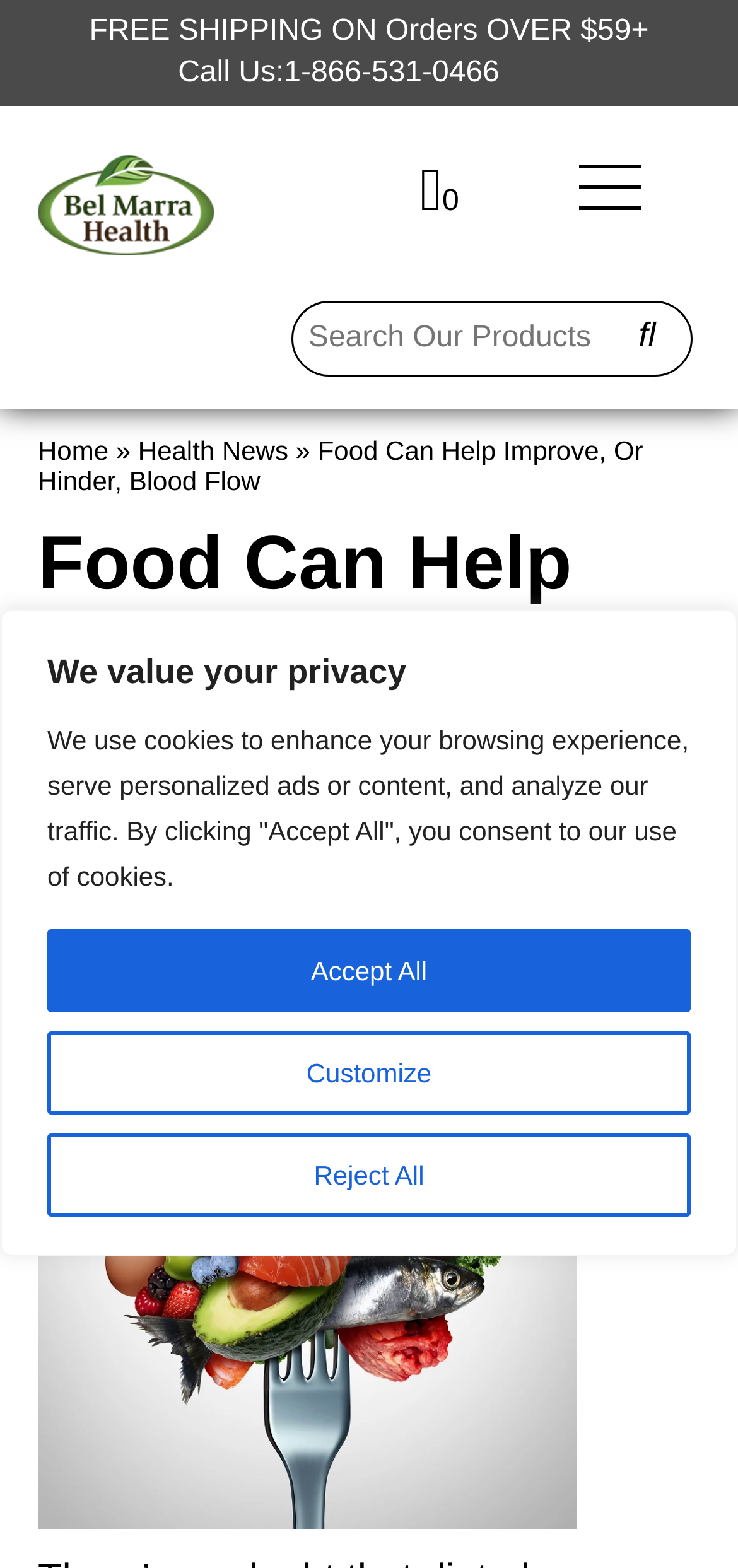Please analyze the image and provide a thorough answer to the question:
What is the author of the article?

I found the author's name by looking at the link 'Mat Lecompte' which is located below the heading 'Food Can Help Improve, Or Hinder, Blood Flow'.